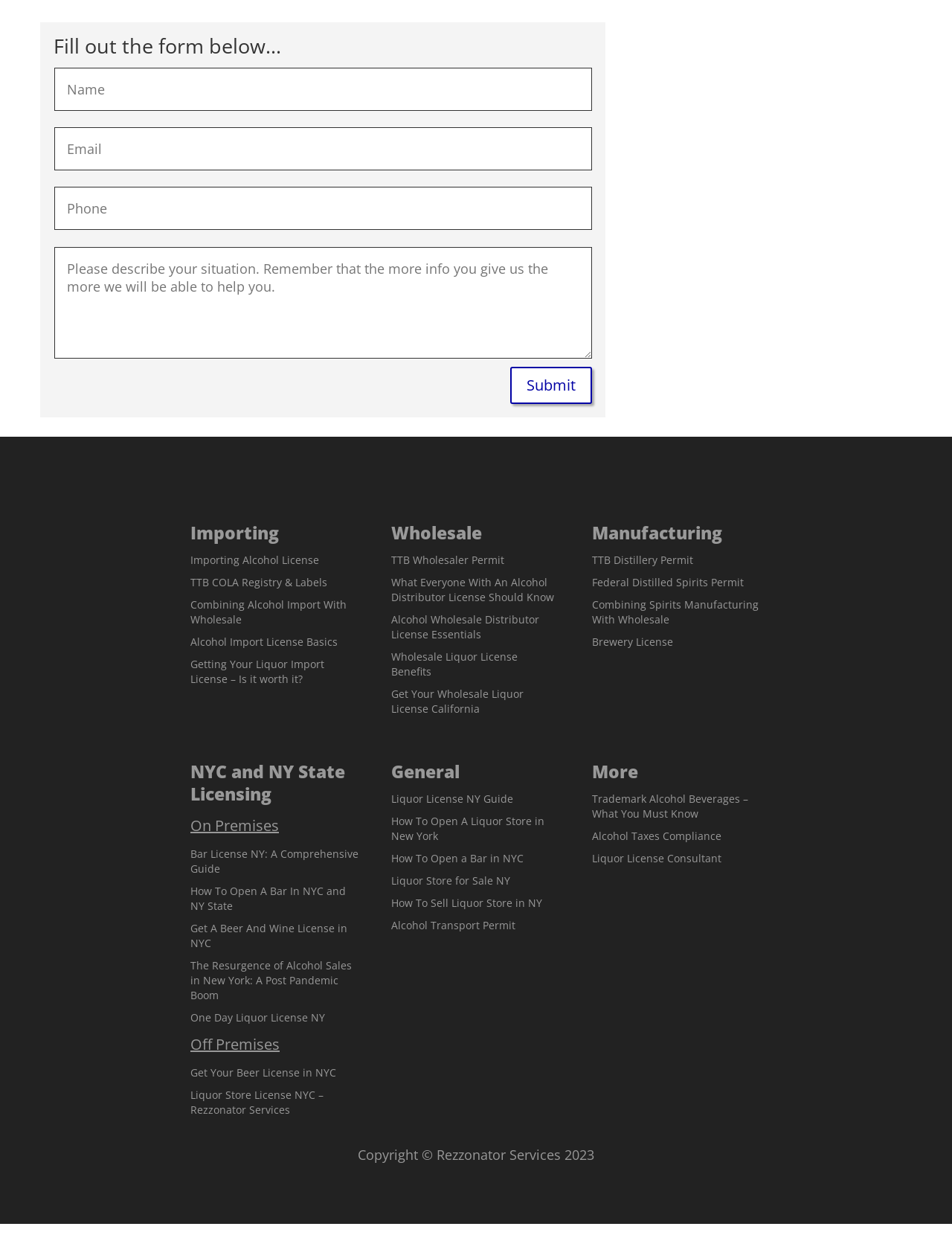Locate the bounding box coordinates of the segment that needs to be clicked to meet this instruction: "Fill out the form below".

[0.056, 0.029, 0.622, 0.055]